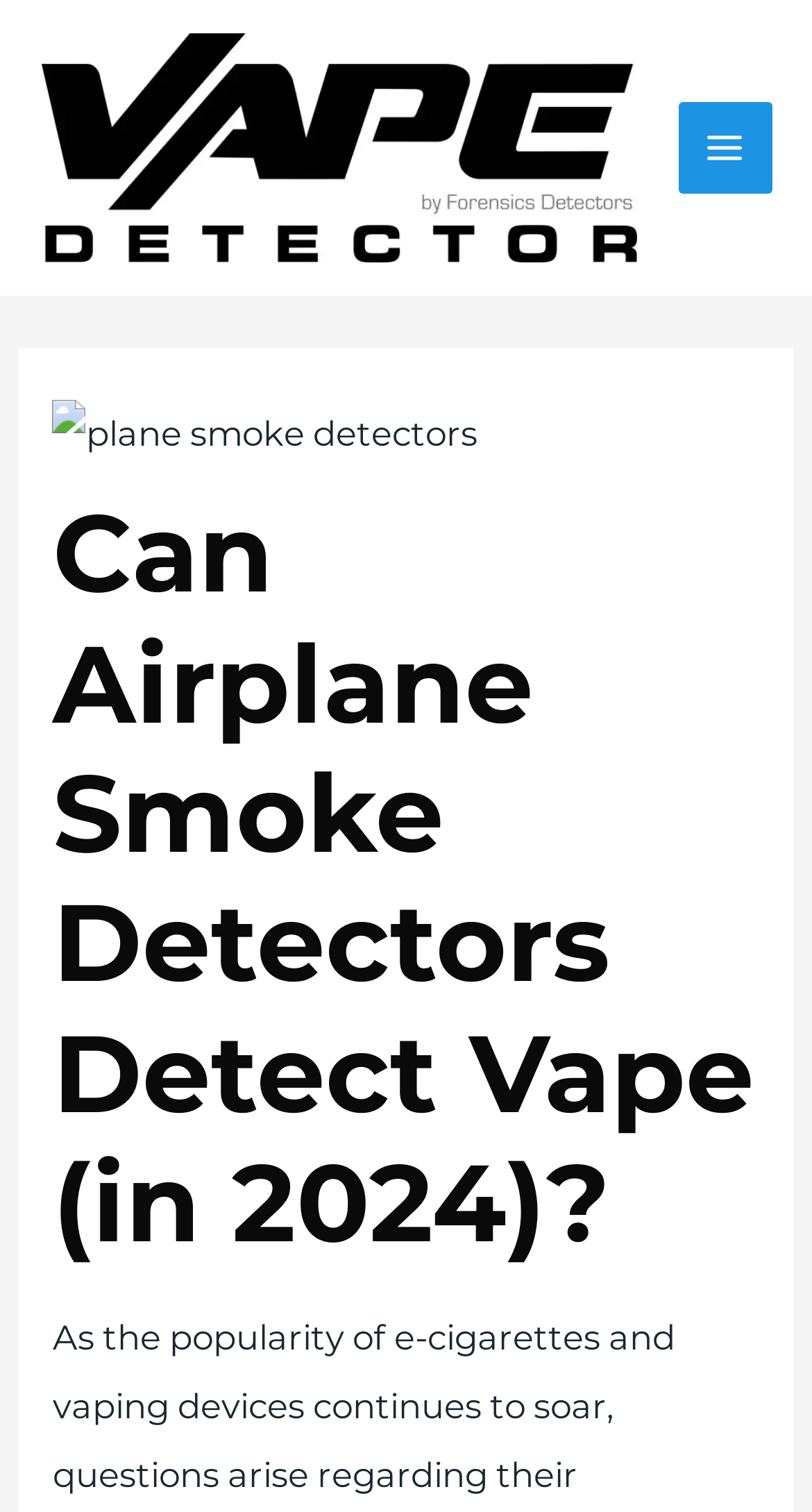Predict the bounding box of the UI element that fits this description: "Main Menu".

[0.836, 0.067, 0.95, 0.128]